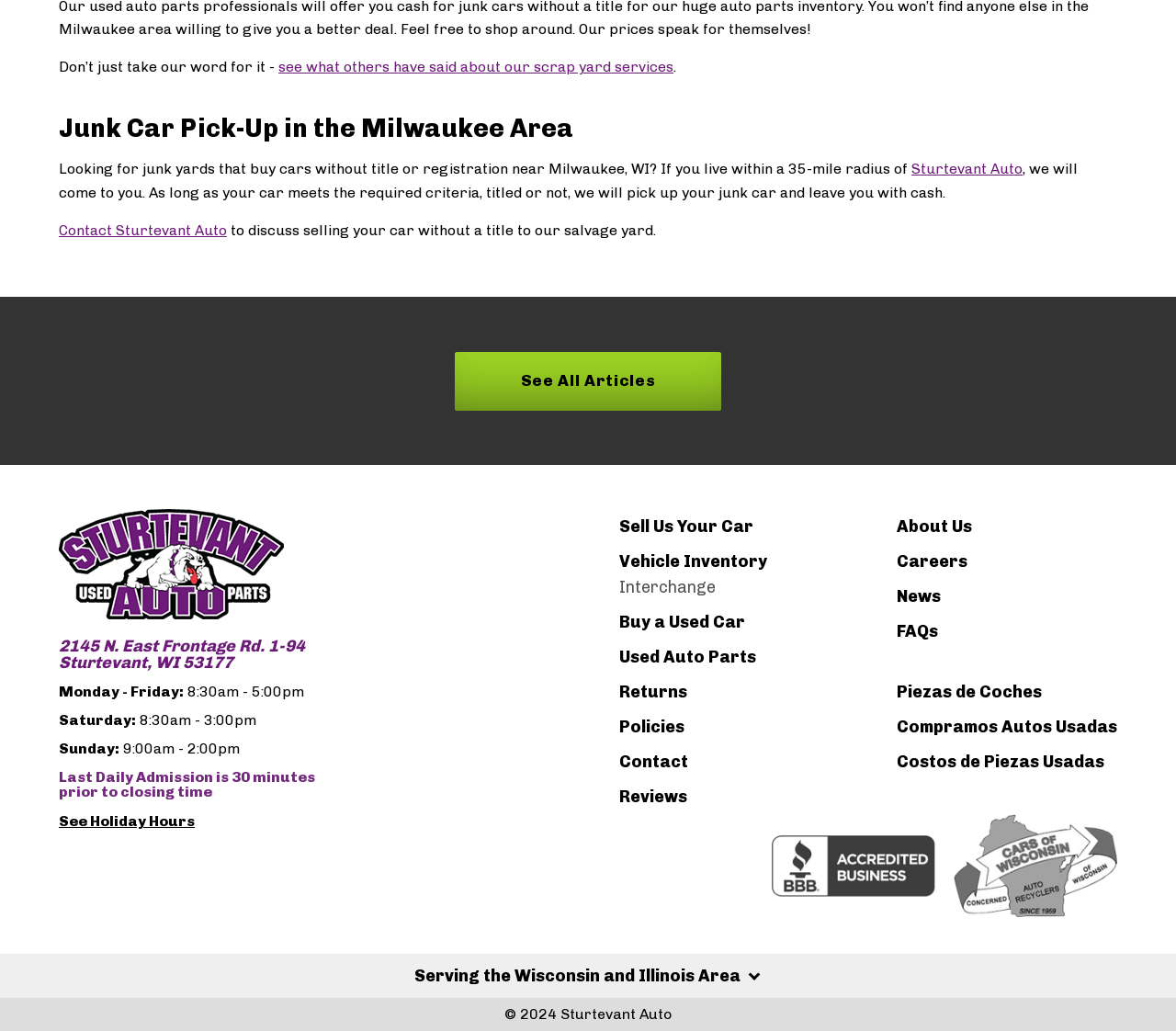For the element described, predict the bounding box coordinates as (top-left x, top-left y, bottom-right x, bottom-right y). All values should be between 0 and 1. Element description: Sturtevant Auto

[0.775, 0.155, 0.87, 0.172]